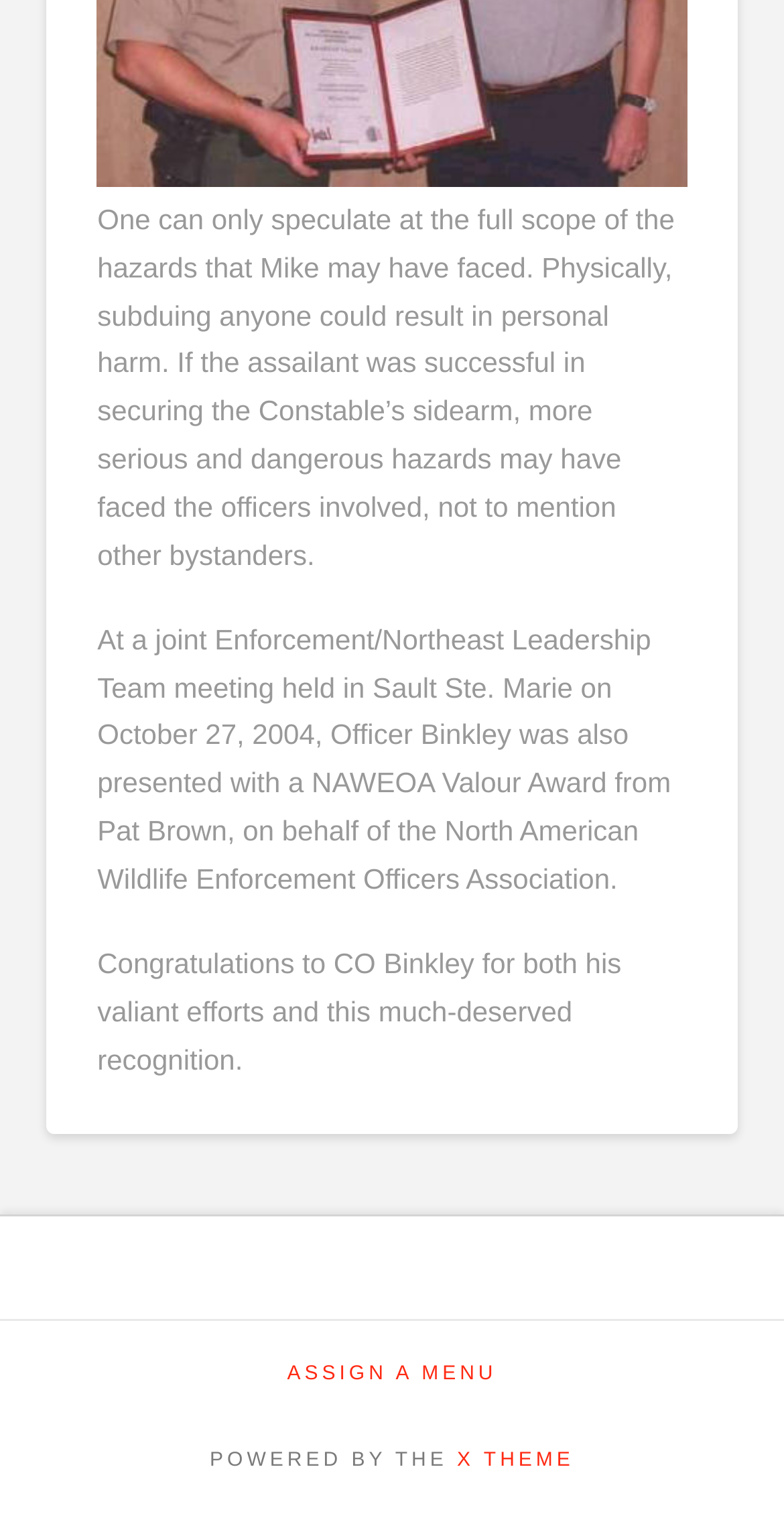Given the description of a UI element: "X THEME", identify the bounding box coordinates of the matching element in the webpage screenshot.

[0.583, 0.954, 0.732, 0.968]